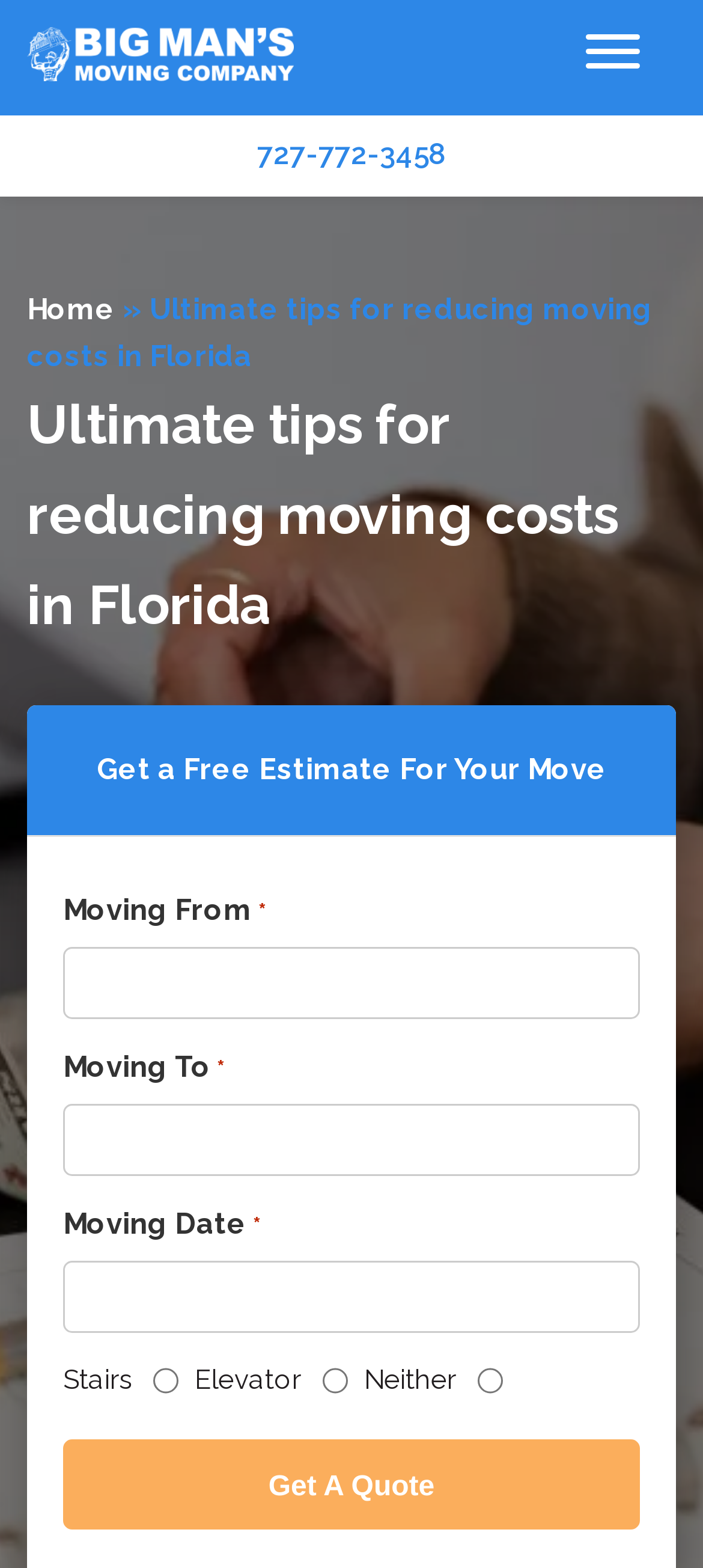Locate the bounding box coordinates of the element to click to perform the following action: 'Enter moving from location'. The coordinates should be given as four float values between 0 and 1, in the form of [left, top, right, bottom].

[0.09, 0.604, 0.91, 0.65]